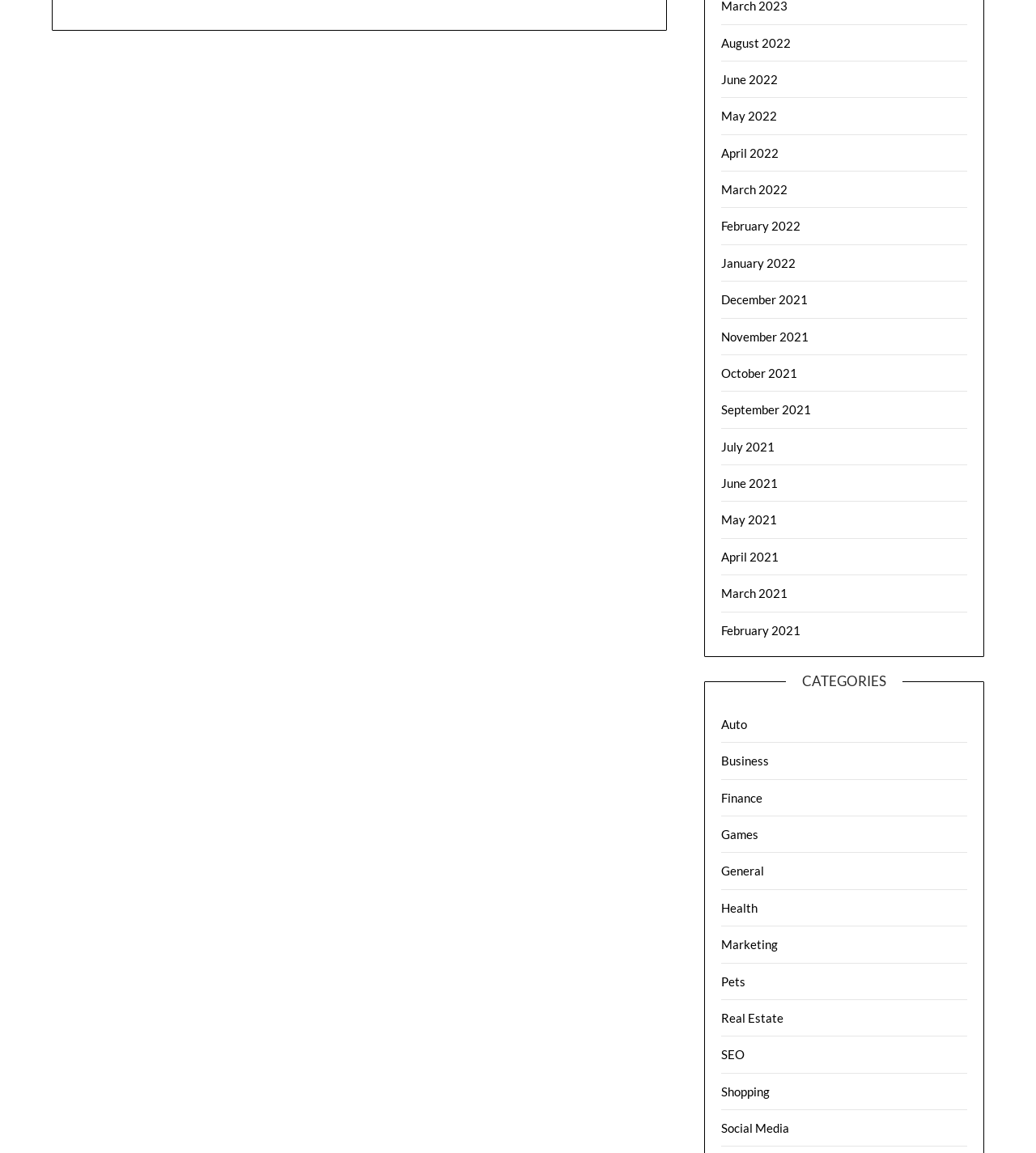Locate the bounding box of the UI element described by: "May 2021" in the given webpage screenshot.

[0.696, 0.444, 0.75, 0.457]